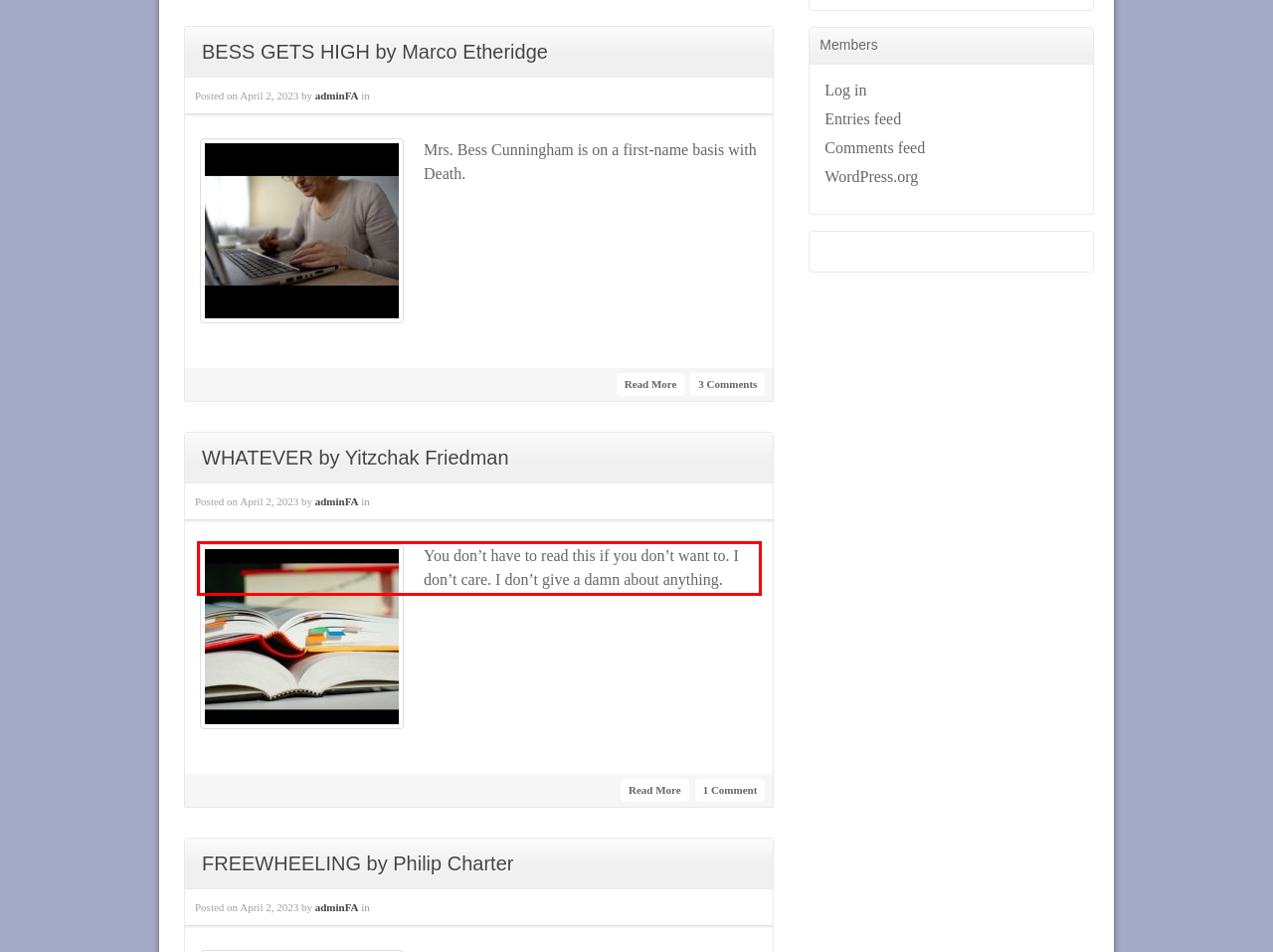Please perform OCR on the text within the red rectangle in the webpage screenshot and return the text content.

You don’t have to read this if you don’t want to. I don’t care. I don’t give a damn about anything.